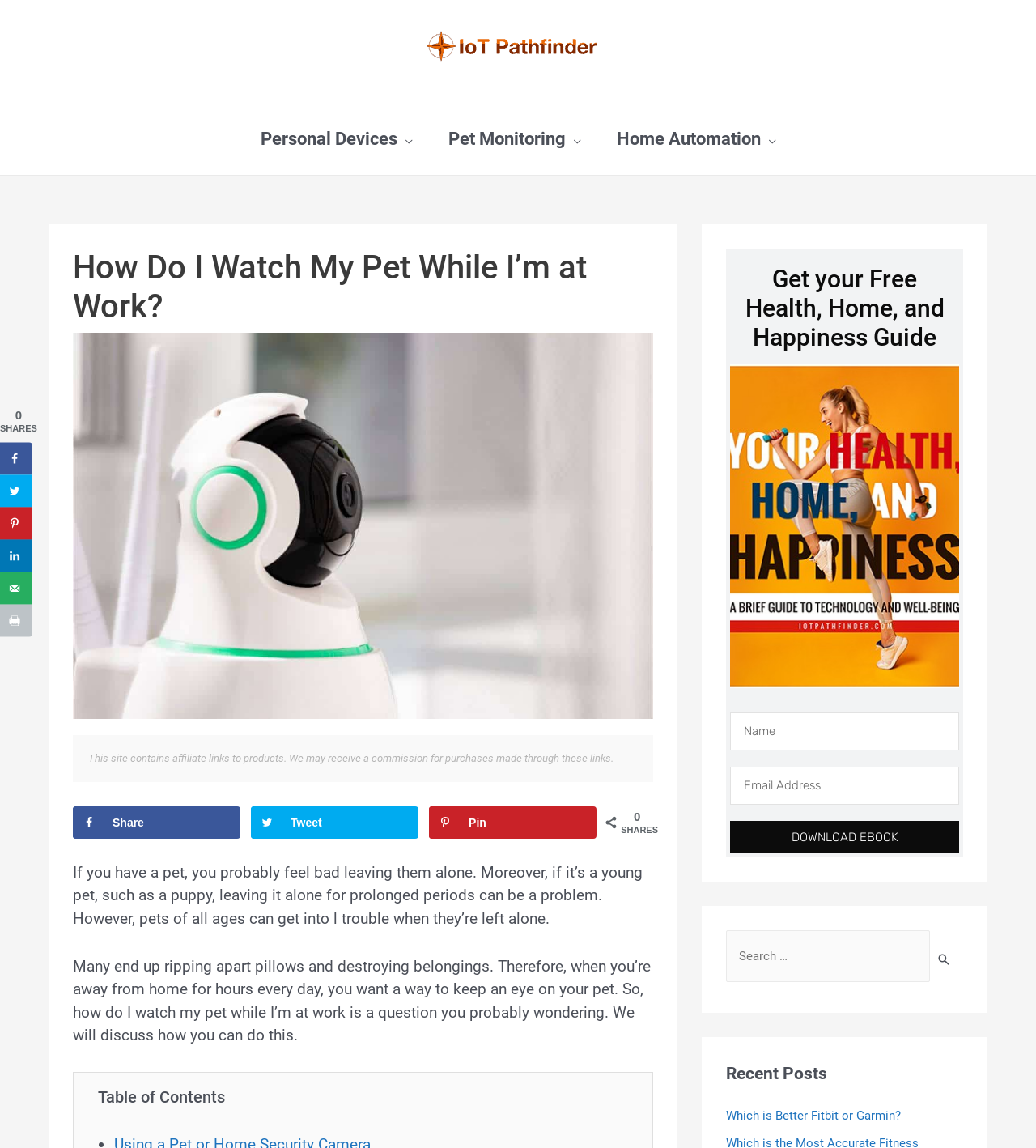Identify the bounding box coordinates of the clickable region required to complete the instruction: "Share on Facebook". The coordinates should be given as four float numbers within the range of 0 and 1, i.e., [left, top, right, bottom].

[0.07, 0.702, 0.232, 0.73]